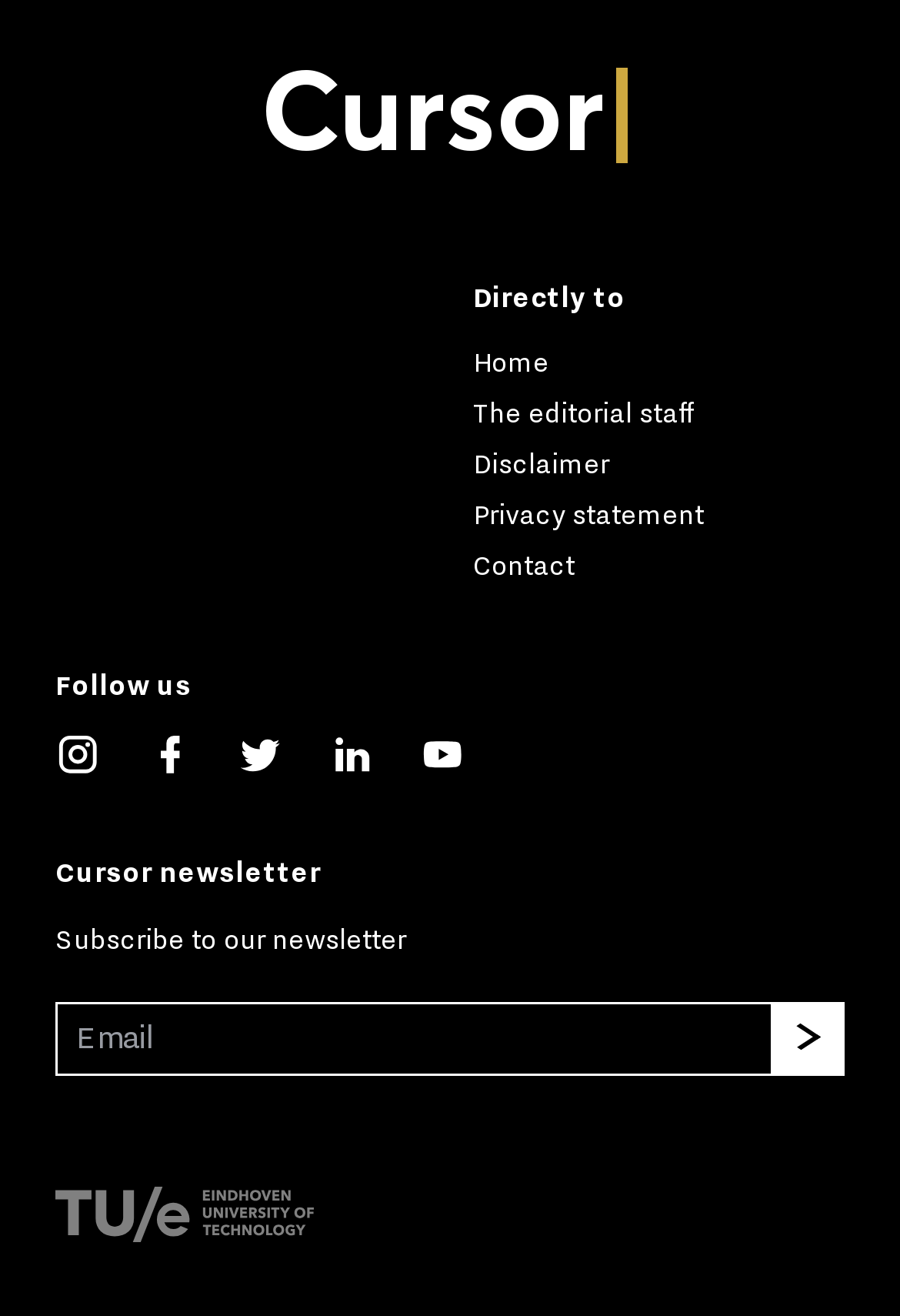What is the name of the university logo?
Provide a fully detailed and comprehensive answer to the question.

I found an image with a label 'Logo TU/e' at the bottom of the webpage, which appears to be the logo of the university.